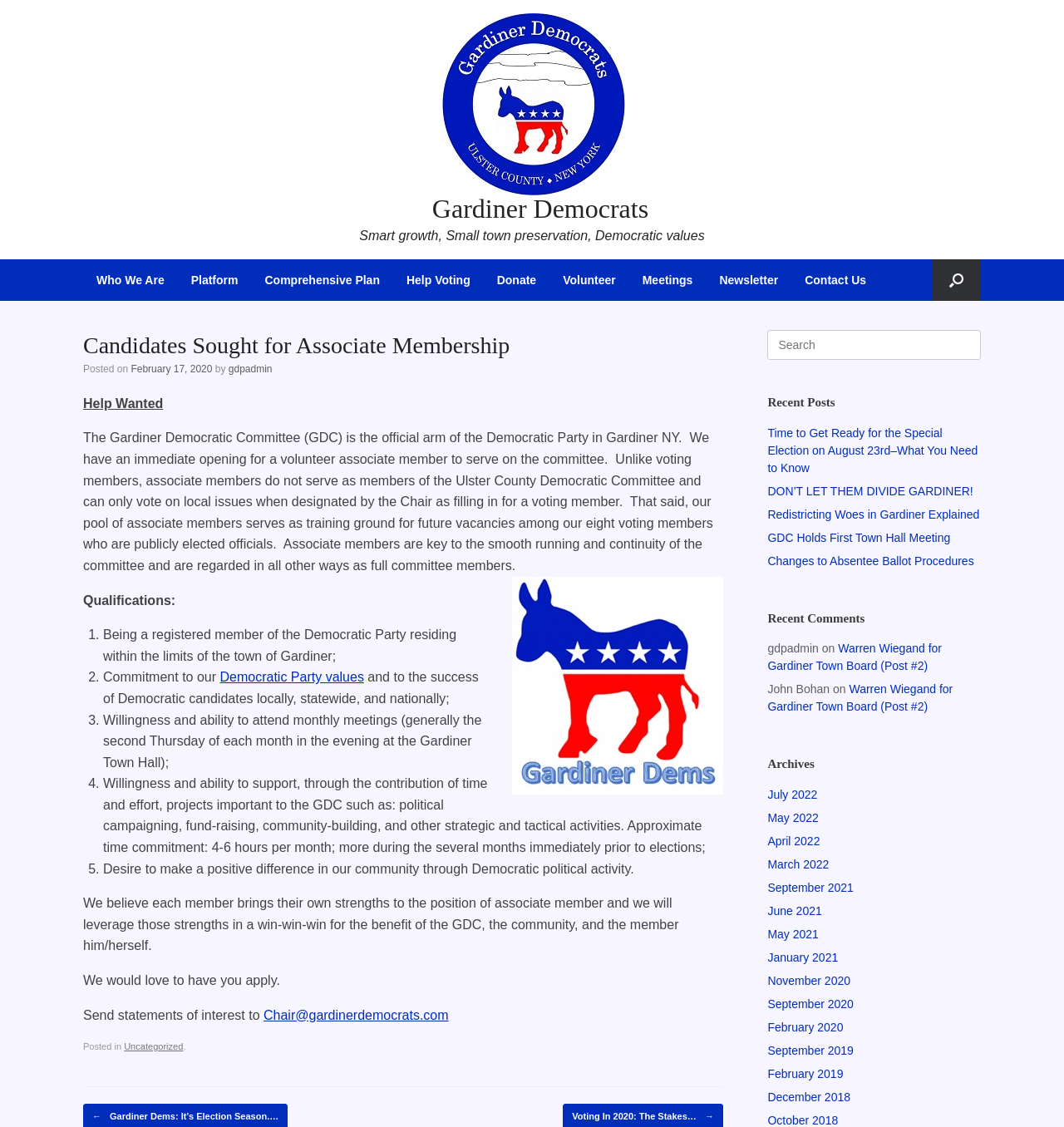Identify the bounding box coordinates of the clickable section necessary to follow the following instruction: "Read the 'Candidates Sought for Associate Membership' article". The coordinates should be presented as four float numbers from 0 to 1, i.e., [left, top, right, bottom].

[0.078, 0.293, 0.68, 0.334]